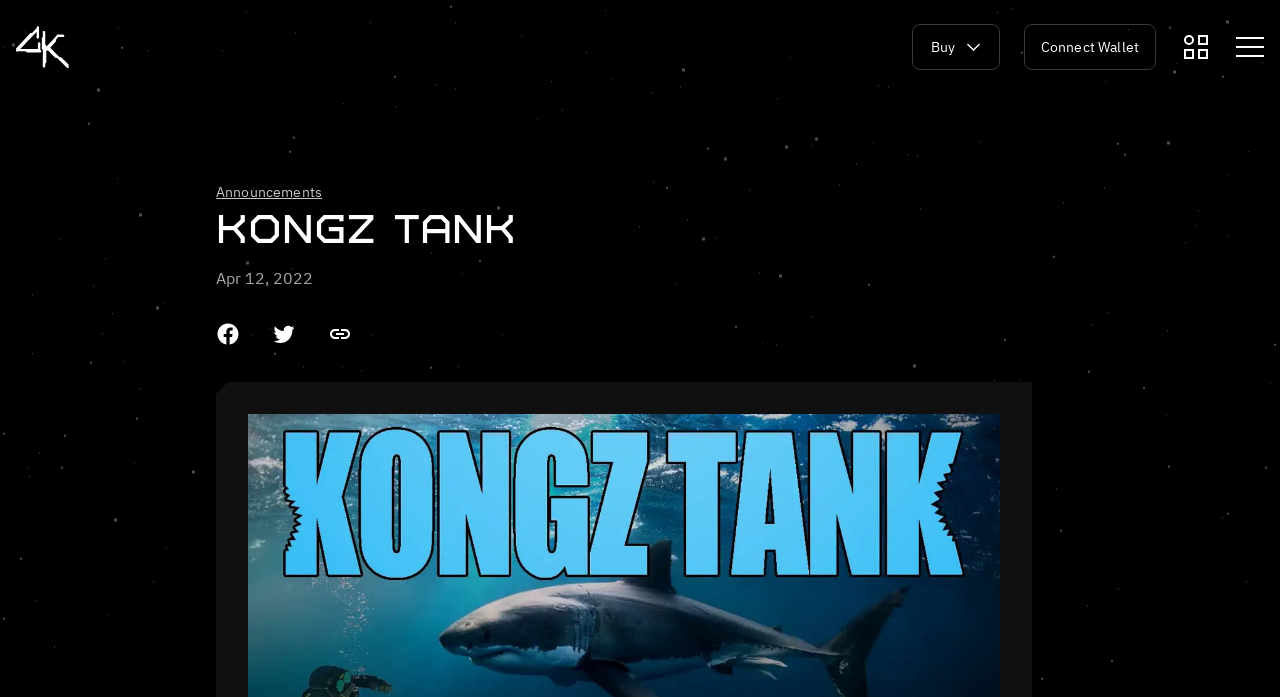How many links are there at the bottom of the webpage?
Answer the question with a single word or phrase by looking at the picture.

3